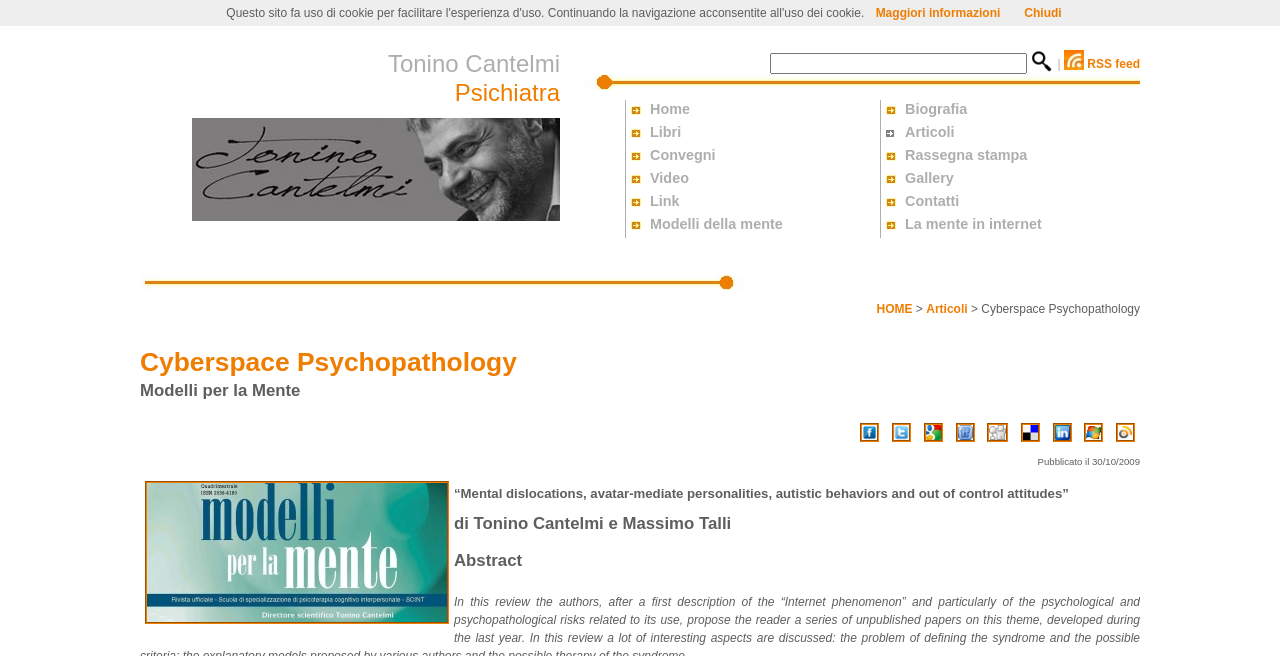Provide a brief response using a word or short phrase to this question:
What is the name of the article author?

Tonino Cantelmi and Massimo Talli